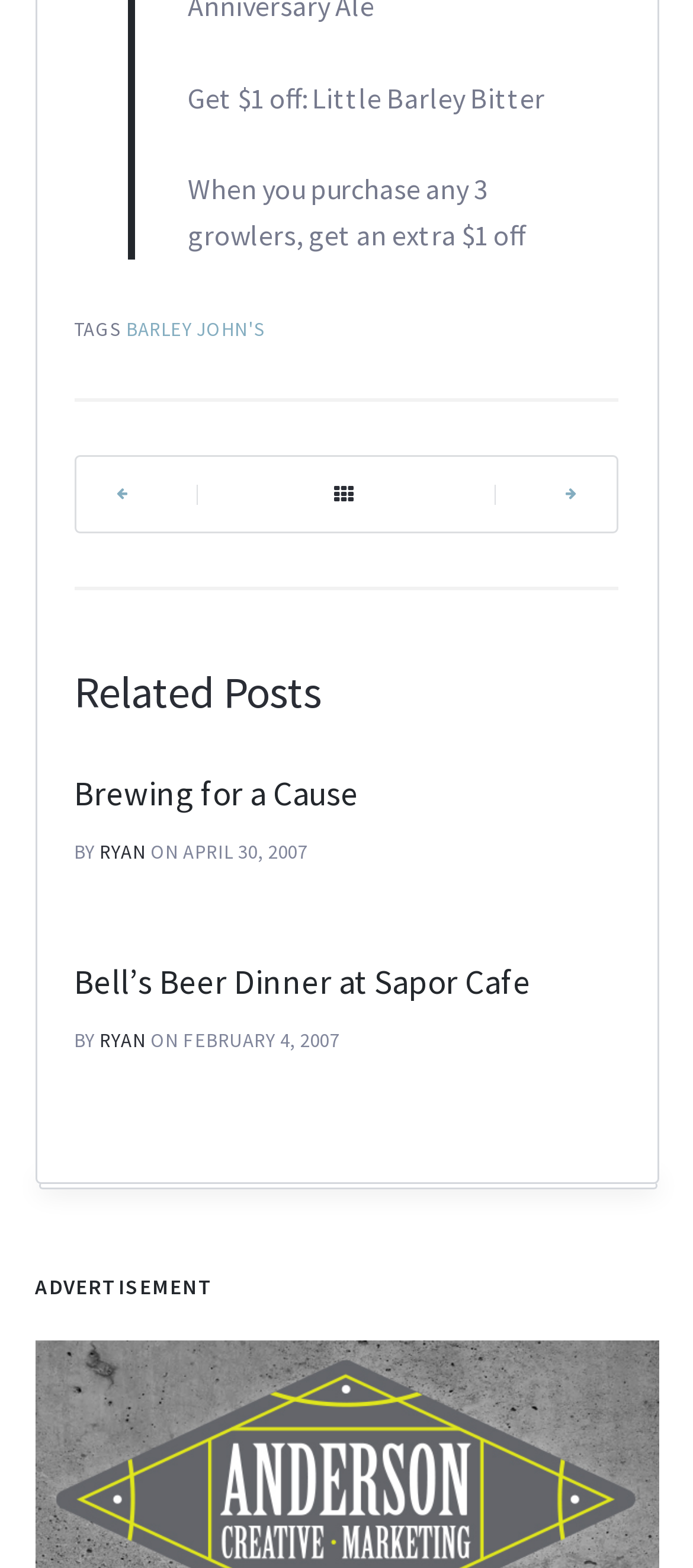Based on the image, provide a detailed response to the question:
How many social media links are present on the webpage?

The webpage has three social media links, represented by the icons '', '', and '', which are commonly used to represent social media platforms.